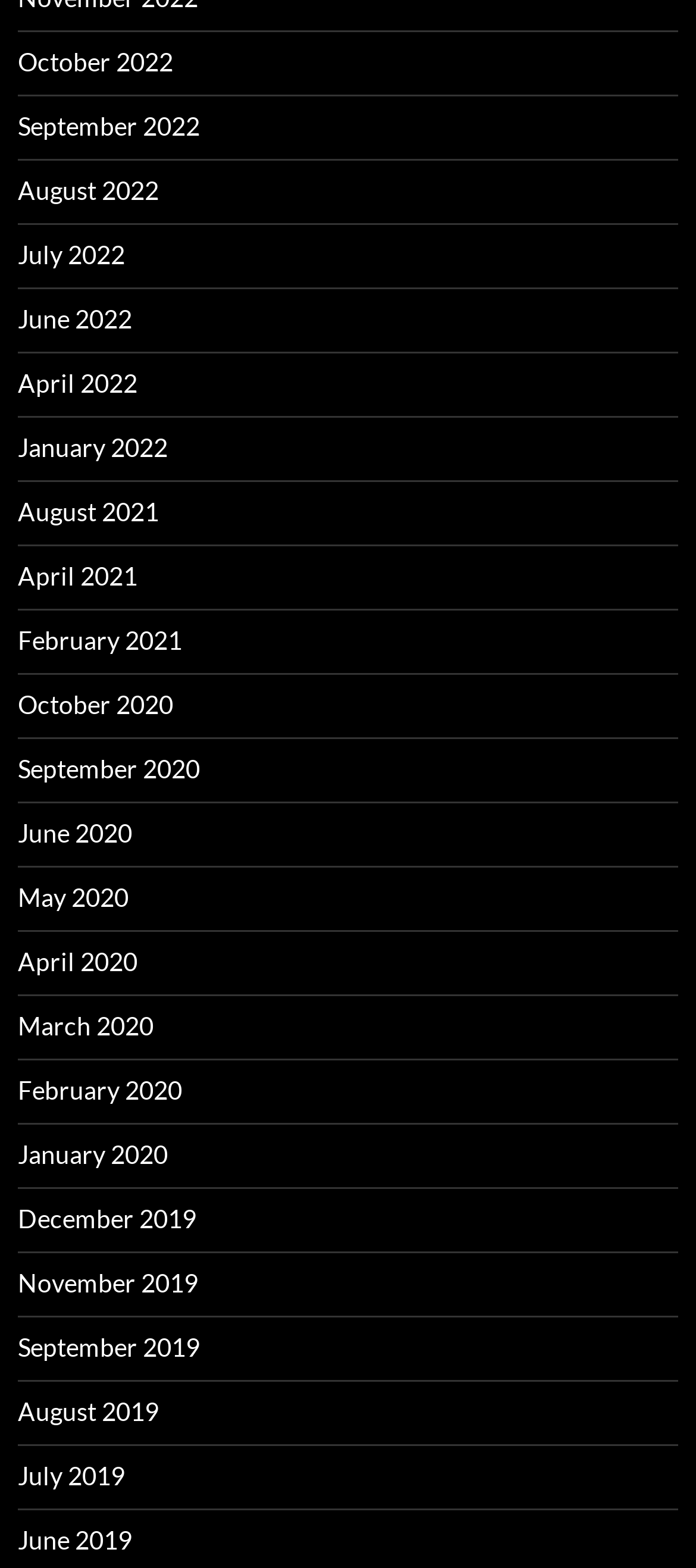Please analyze the image and give a detailed answer to the question:
What is the month listed immediately after August 2021?

By examining the list of links, I can see that the month listed immediately after August 2021 is April 2021, which is the next link in the list.